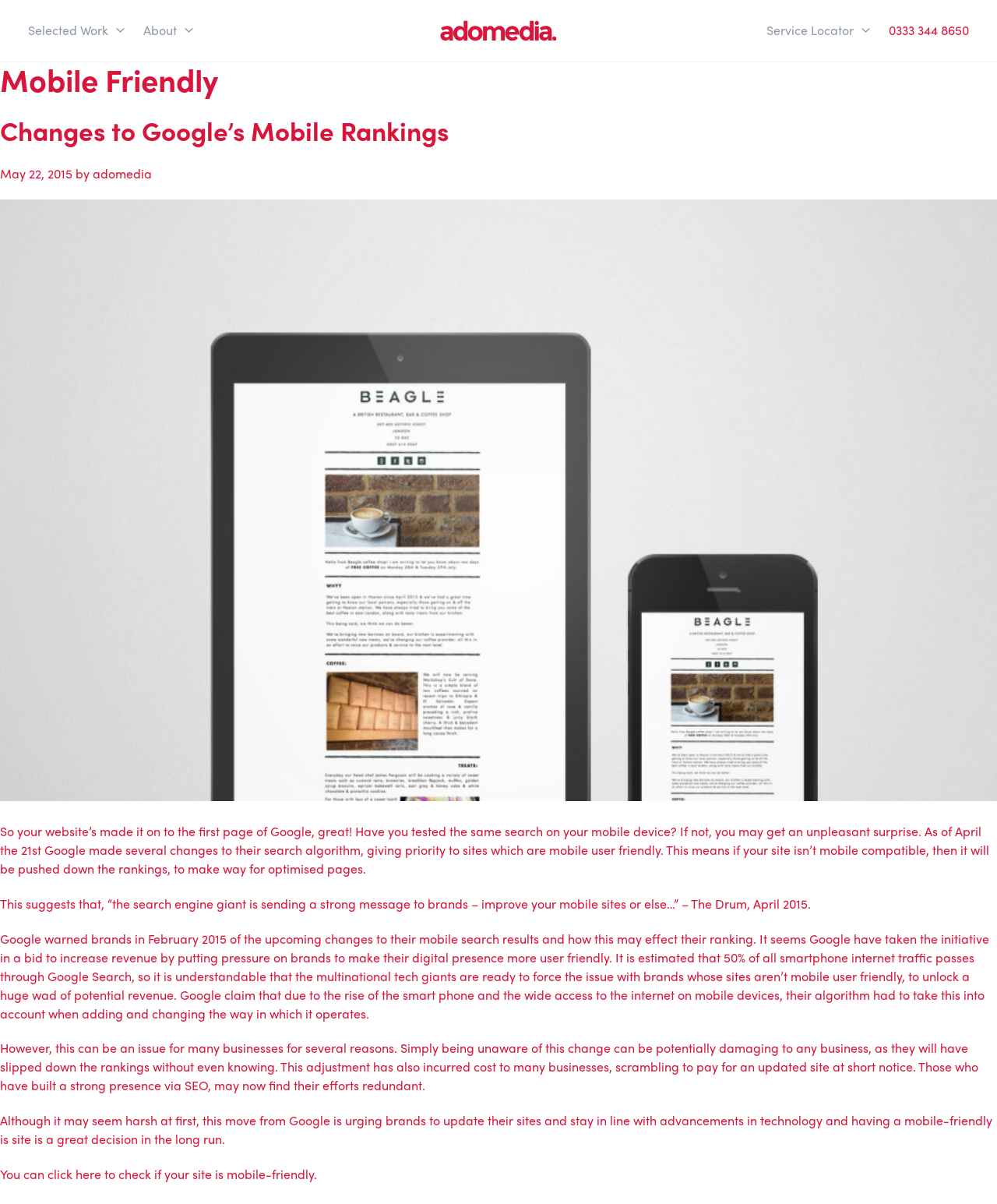What is the source of the quote mentioned in the article?
Using the picture, provide a one-word or short phrase answer.

The Drum